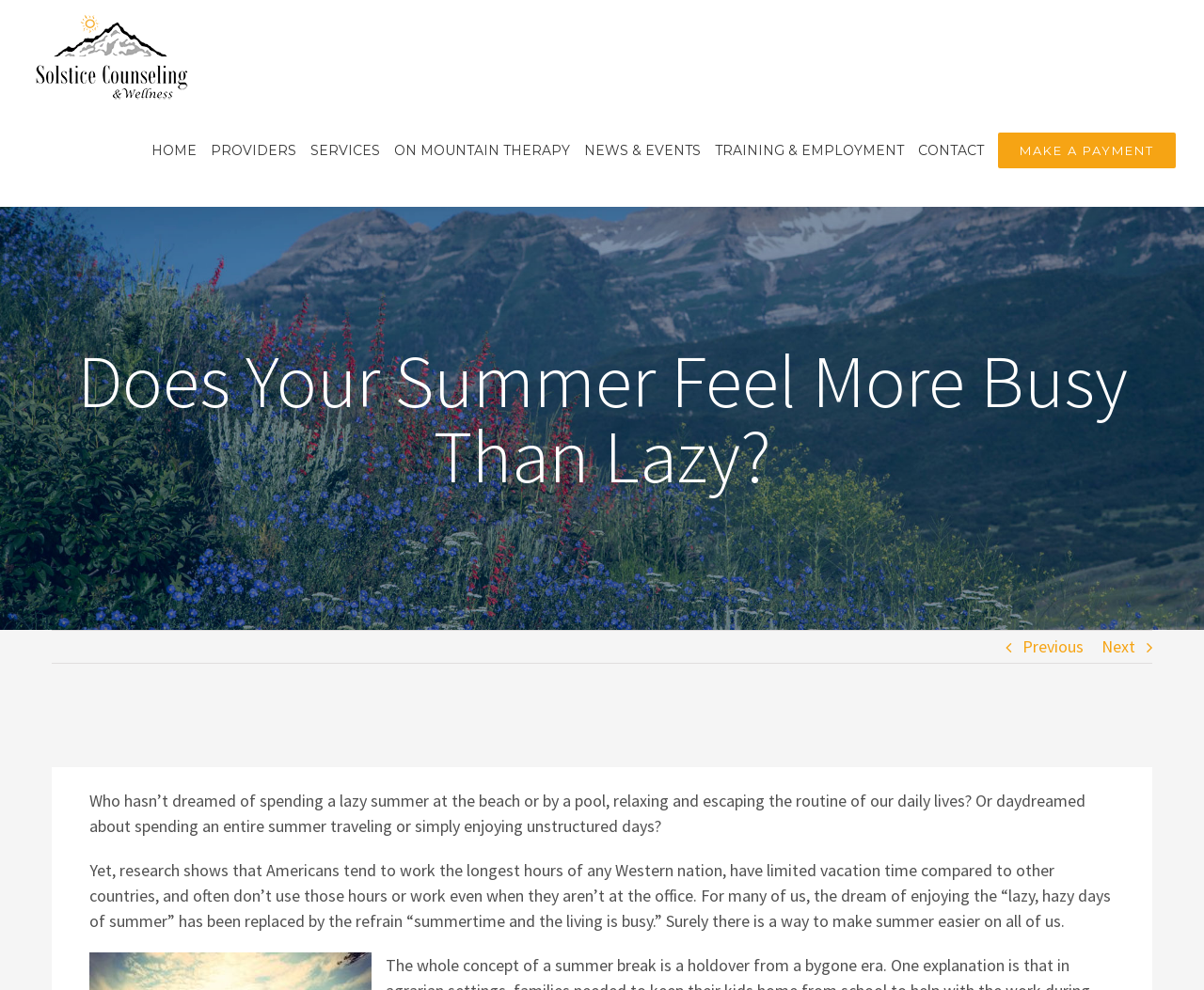Extract the main heading from the webpage content.

Does Your Summer Feel More Busy Than Lazy?